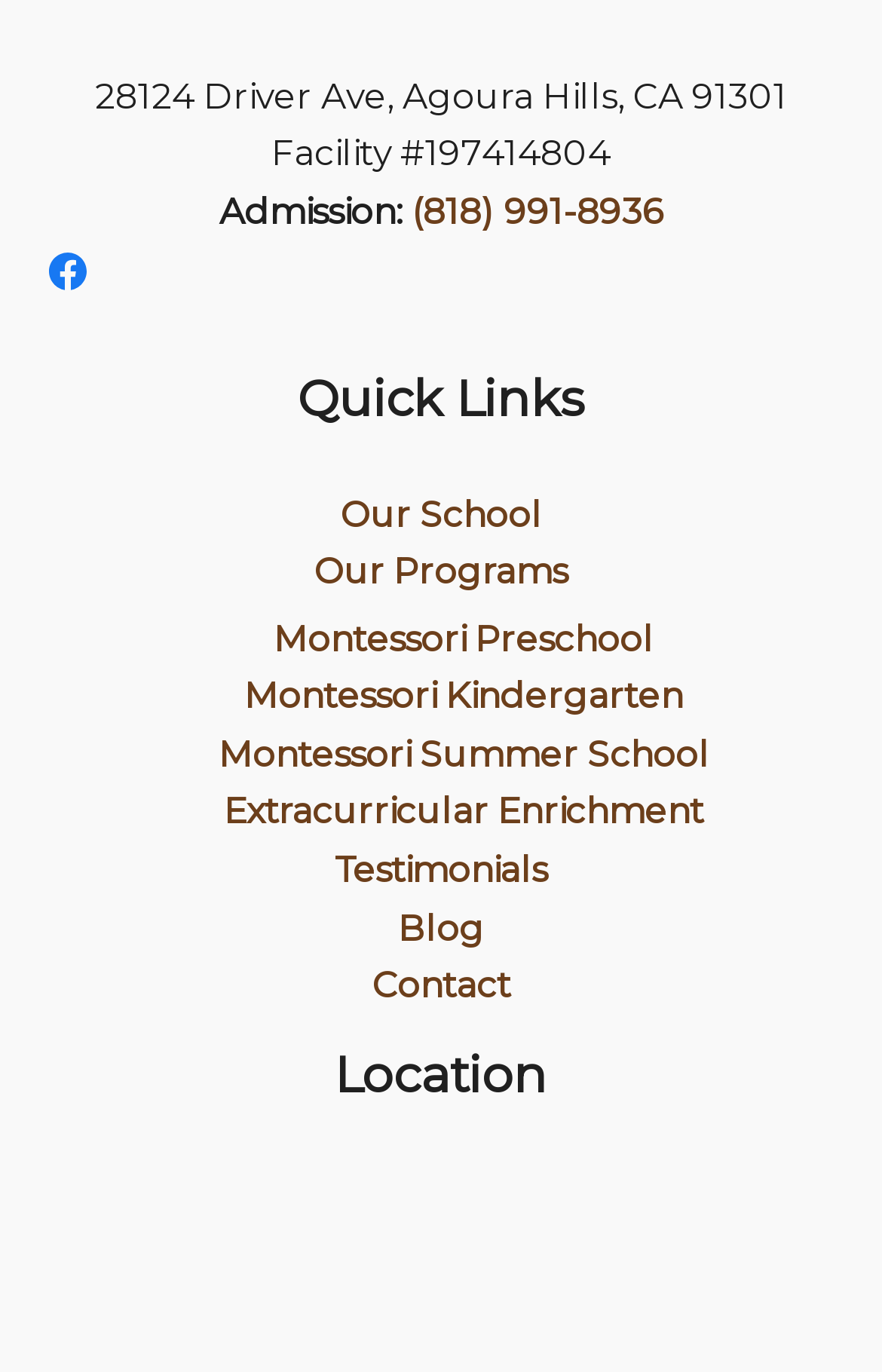Determine the bounding box coordinates for the clickable element required to fulfill the instruction: "read the 'HEALTH' article". Provide the coordinates as four float numbers between 0 and 1, i.e., [left, top, right, bottom].

None